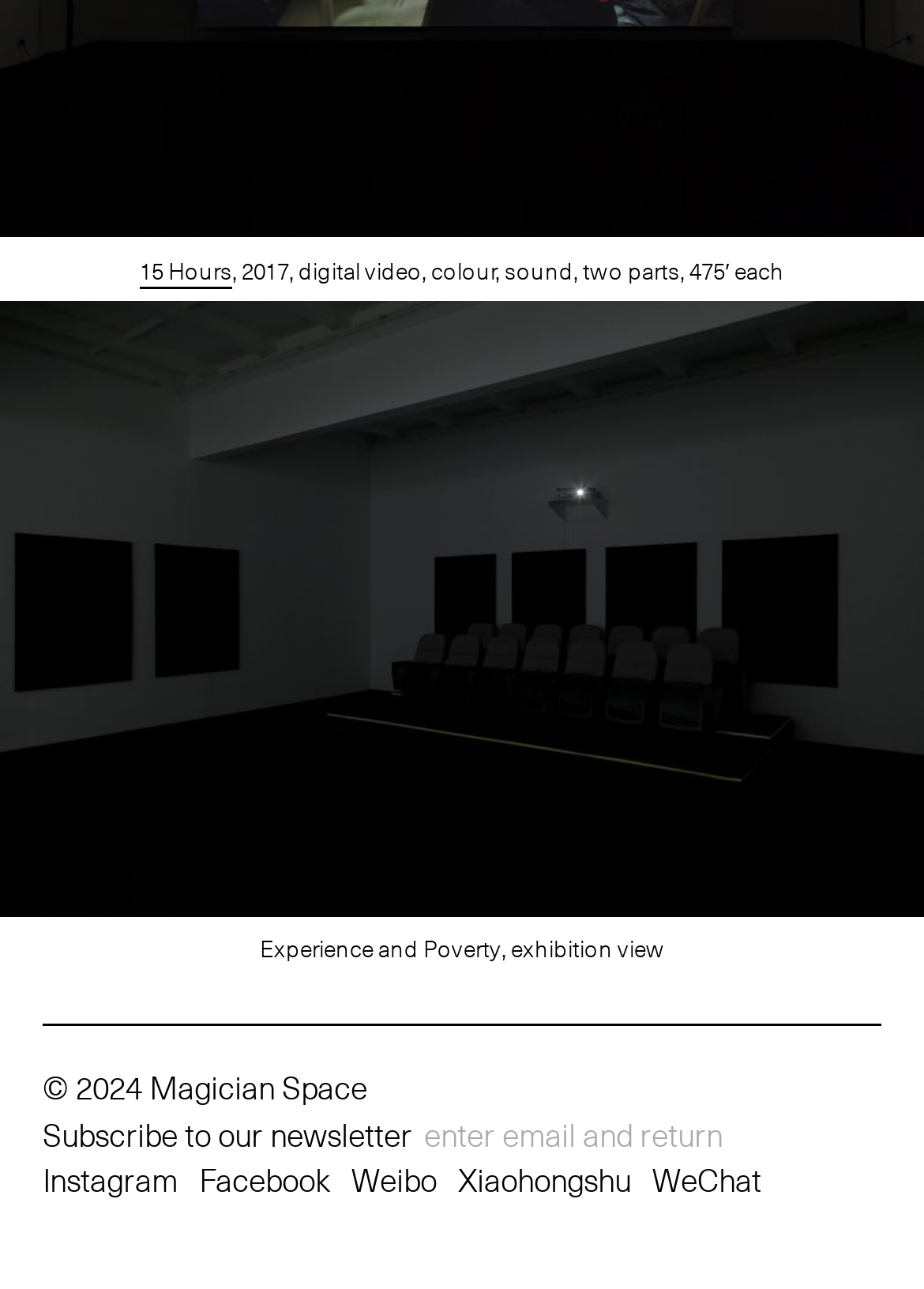Extract the bounding box coordinates of the UI element described: "name="EMAIL" placeholder="enter email and return"". Provide the coordinates in the format [left, top, right, bottom] with values ranging from 0 to 1.

[0.454, 0.86, 0.805, 0.901]